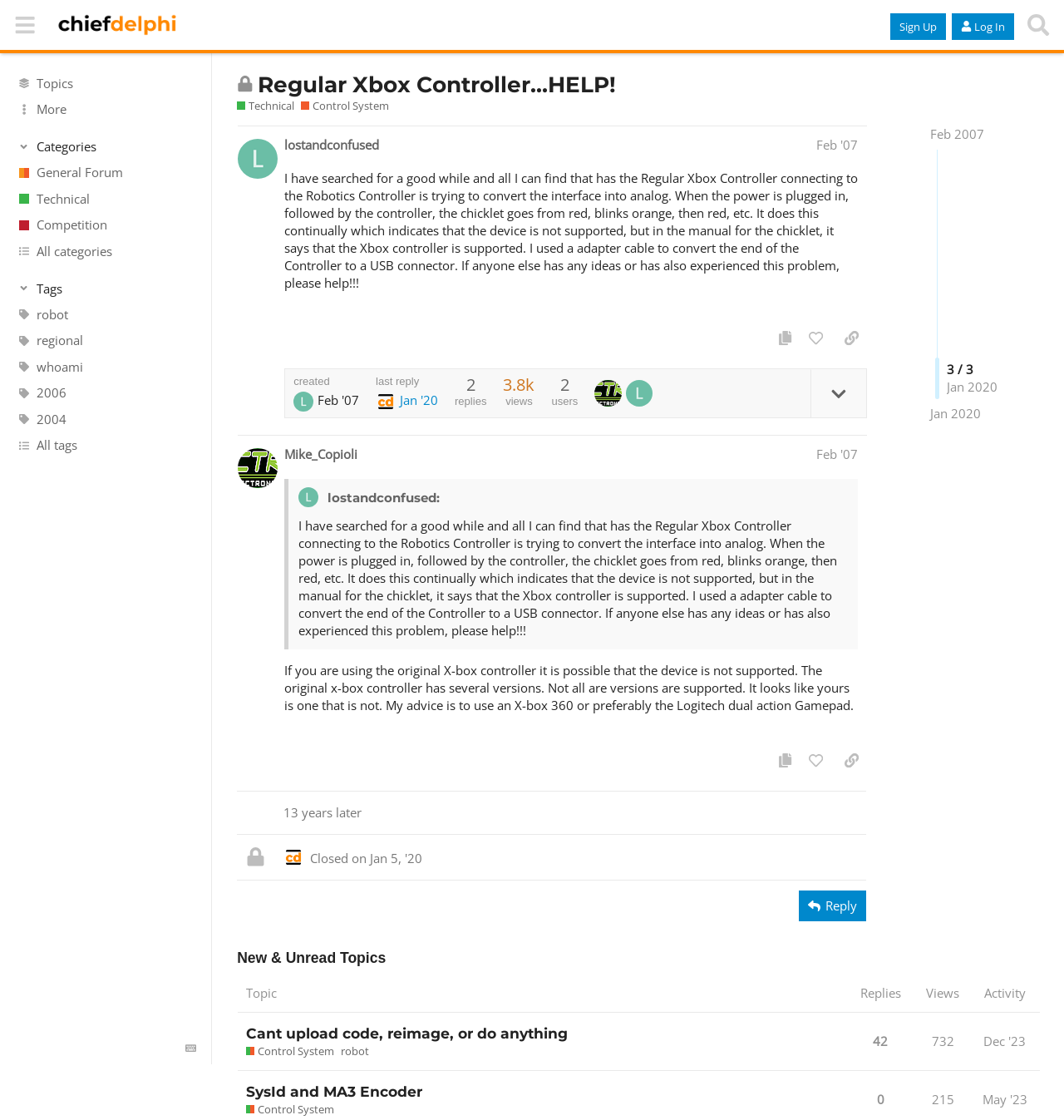Respond with a single word or phrase:
What is the problem with the Xbox controller?

Not supported